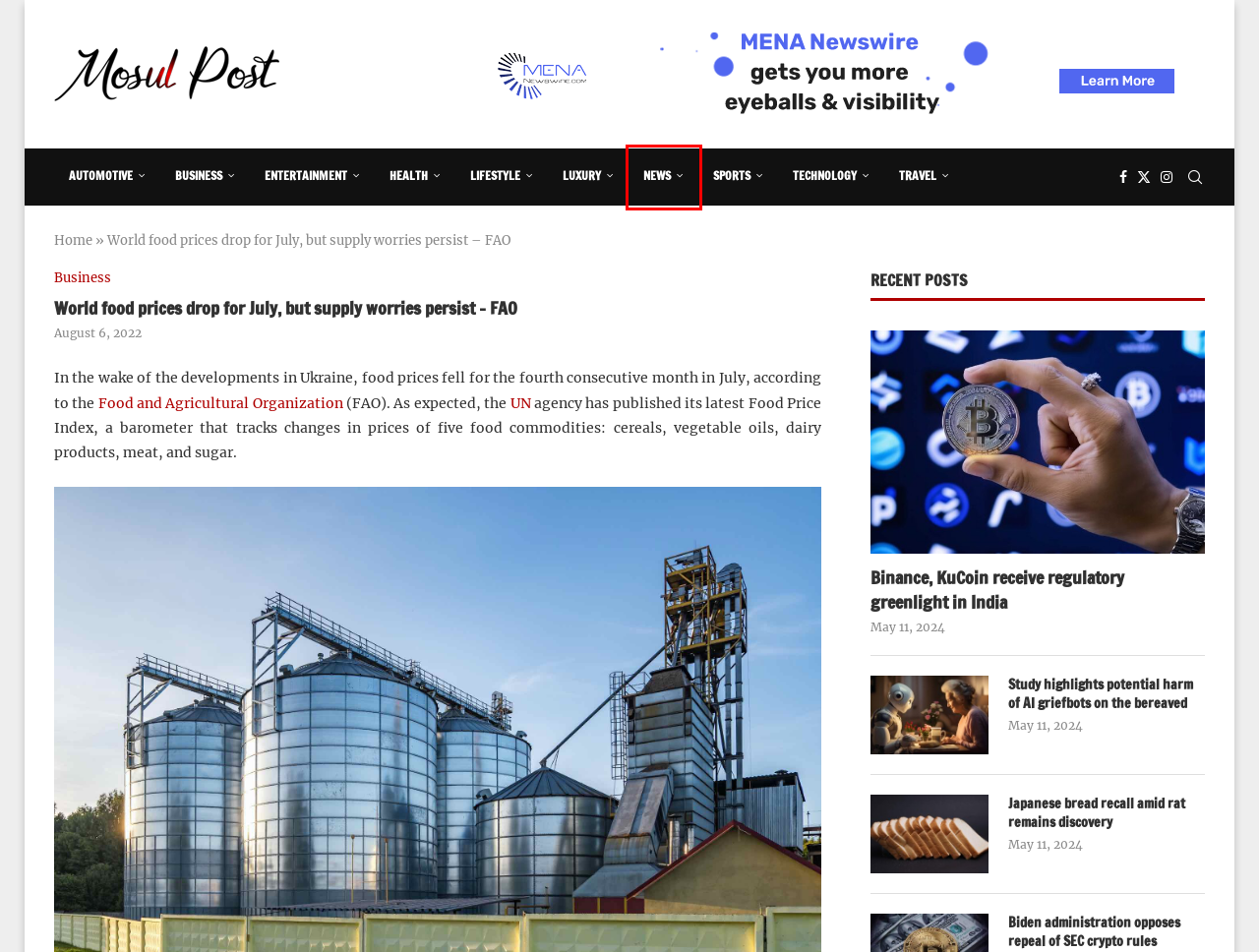You are given a screenshot of a webpage with a red rectangle bounding box. Choose the best webpage description that matches the new webpage after clicking the element in the bounding box. Here are the candidates:
A. United Nations | Peace, dignity and equality on a healthy planet
B. News - Mosul Post
C. Binance, KuCoin receive regulatory greenlight in India - Mosul Post
D. Home | Food and Agriculture Organization of the United Nations
E. Bitcoin hits lowest since February, crypto market in tailspin - Mosul Post
F. Iceland welcomes largest carbon capture plant by Climeworks - Mosul Post
G. New Cayenne GTS models enhance Porsche’s 2024 SUV offerings - Mosul Post
H. Contact Us - Mosul Post

B